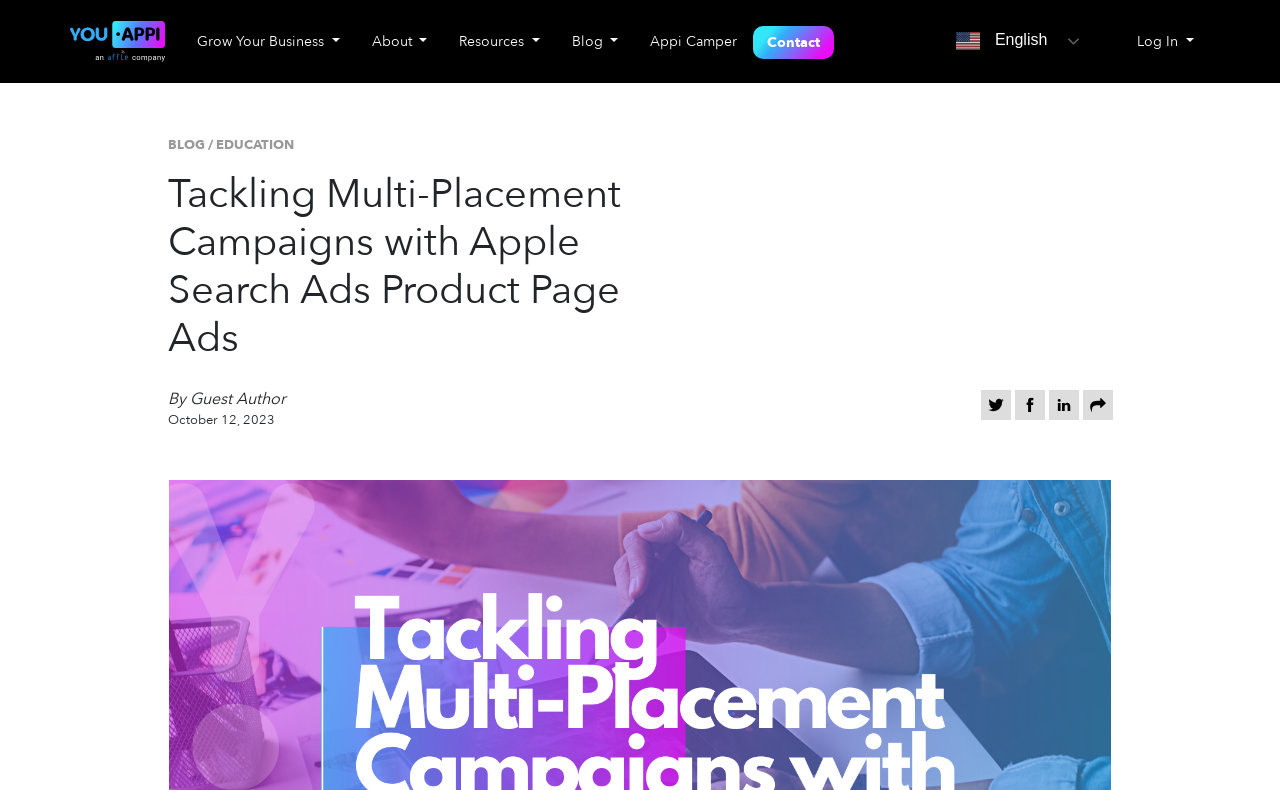Locate the UI element described by Grow Your Business (current) in the provided webpage screenshot. Return the bounding box coordinates in the format (top-left x, top-left y, bottom-right x, bottom-right y), ensuring all values are between 0 and 1.

[0.141, 0.029, 0.278, 0.076]